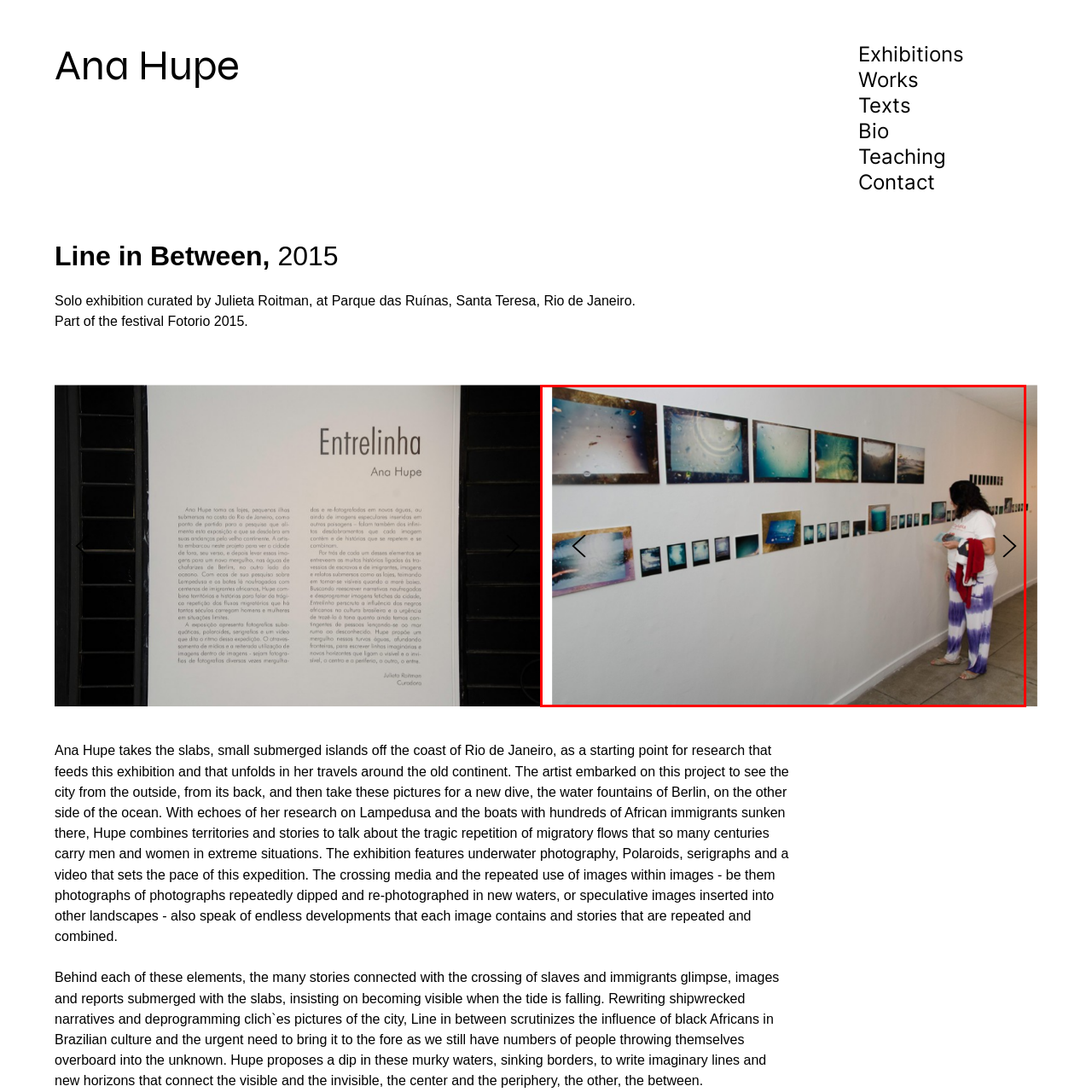Where did Ana Hupe explore submerged landscapes? Look at the image outlined by the red bounding box and provide a succinct answer in one word or a brief phrase.

Off the coast of Rio de Janeiro